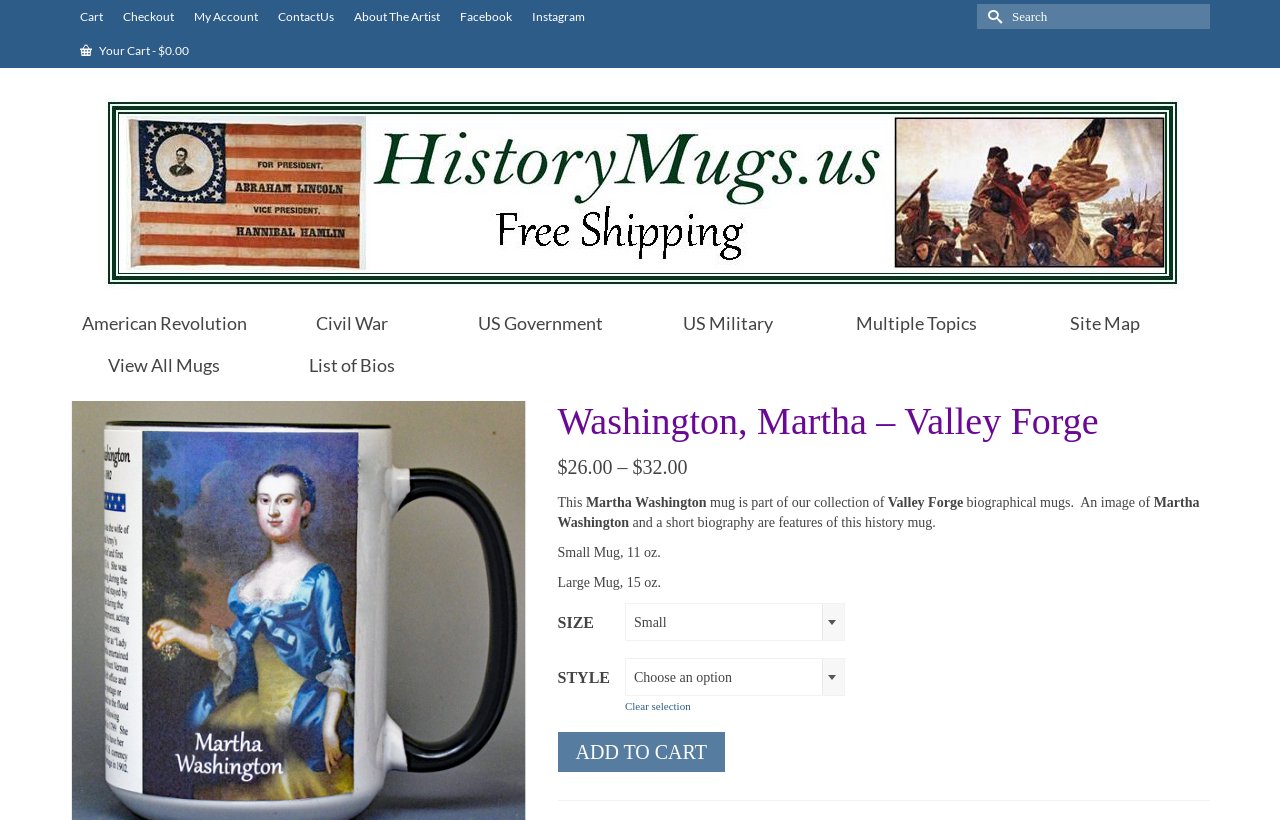Answer this question in one word or a short phrase: What is the function of the 'ADD TO CART' button?

Add the mug to cart